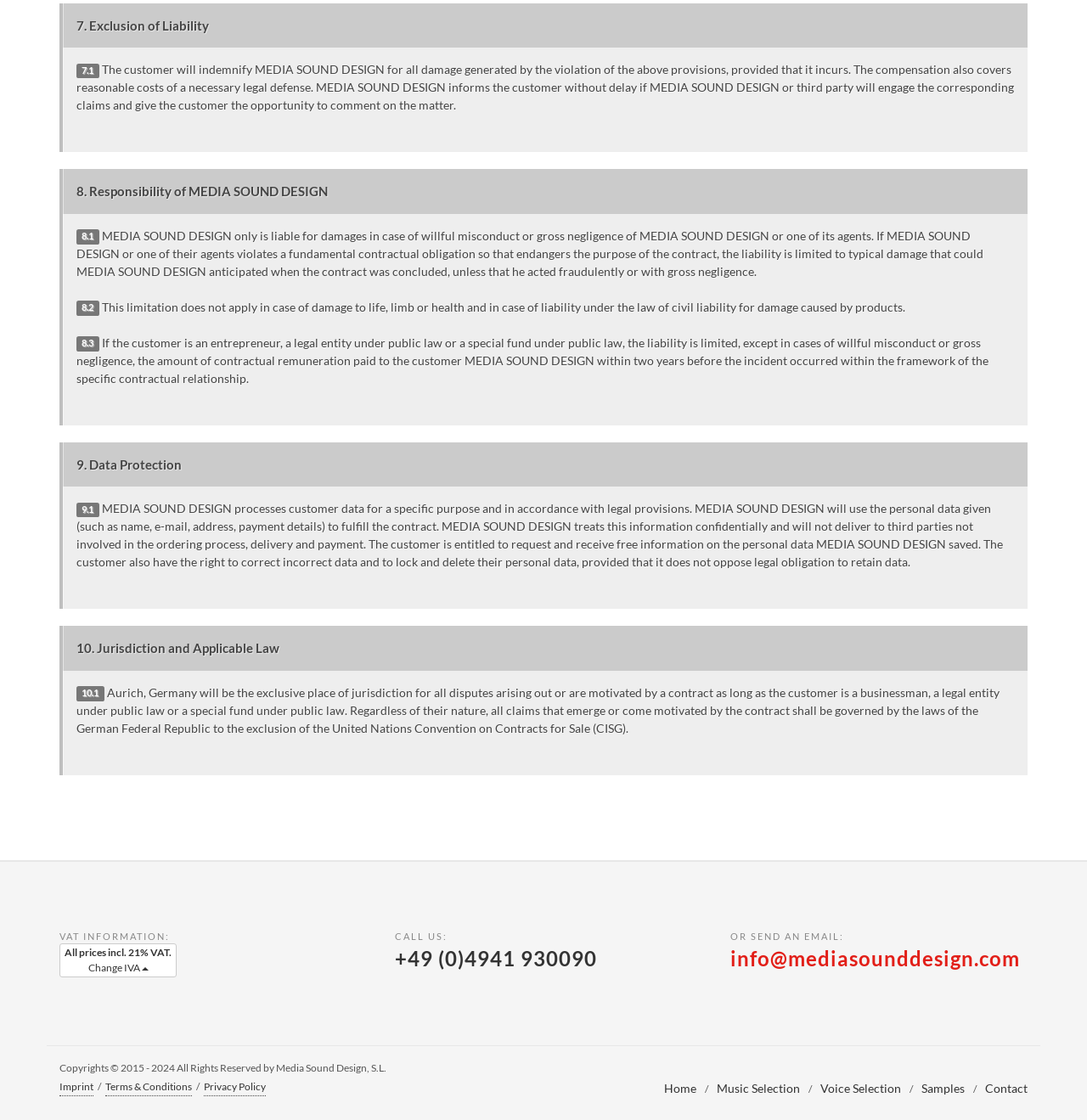What is the jurisdiction for disputes arising out of a contract?
Refer to the image and respond with a one-word or short-phrase answer.

Aurich, Germany